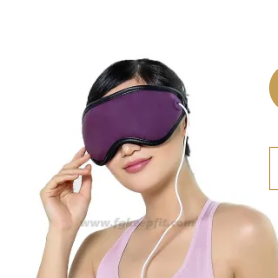Is the eye mask designed to fit snugly?
Using the information from the image, give a concise answer in one word or a short phrase.

Yes